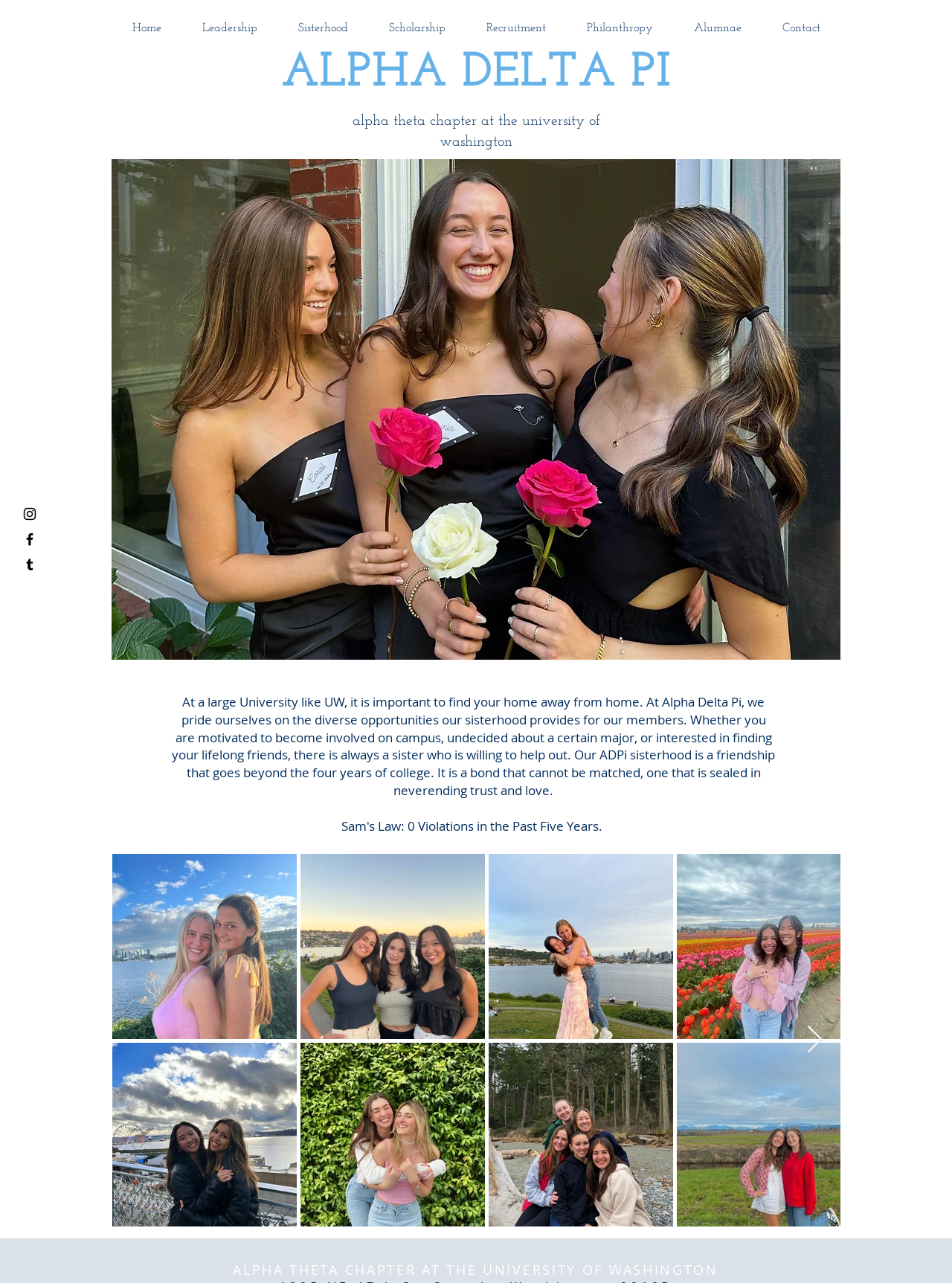Determine the main headline from the webpage and extract its text.

ALPHA DELTA PI